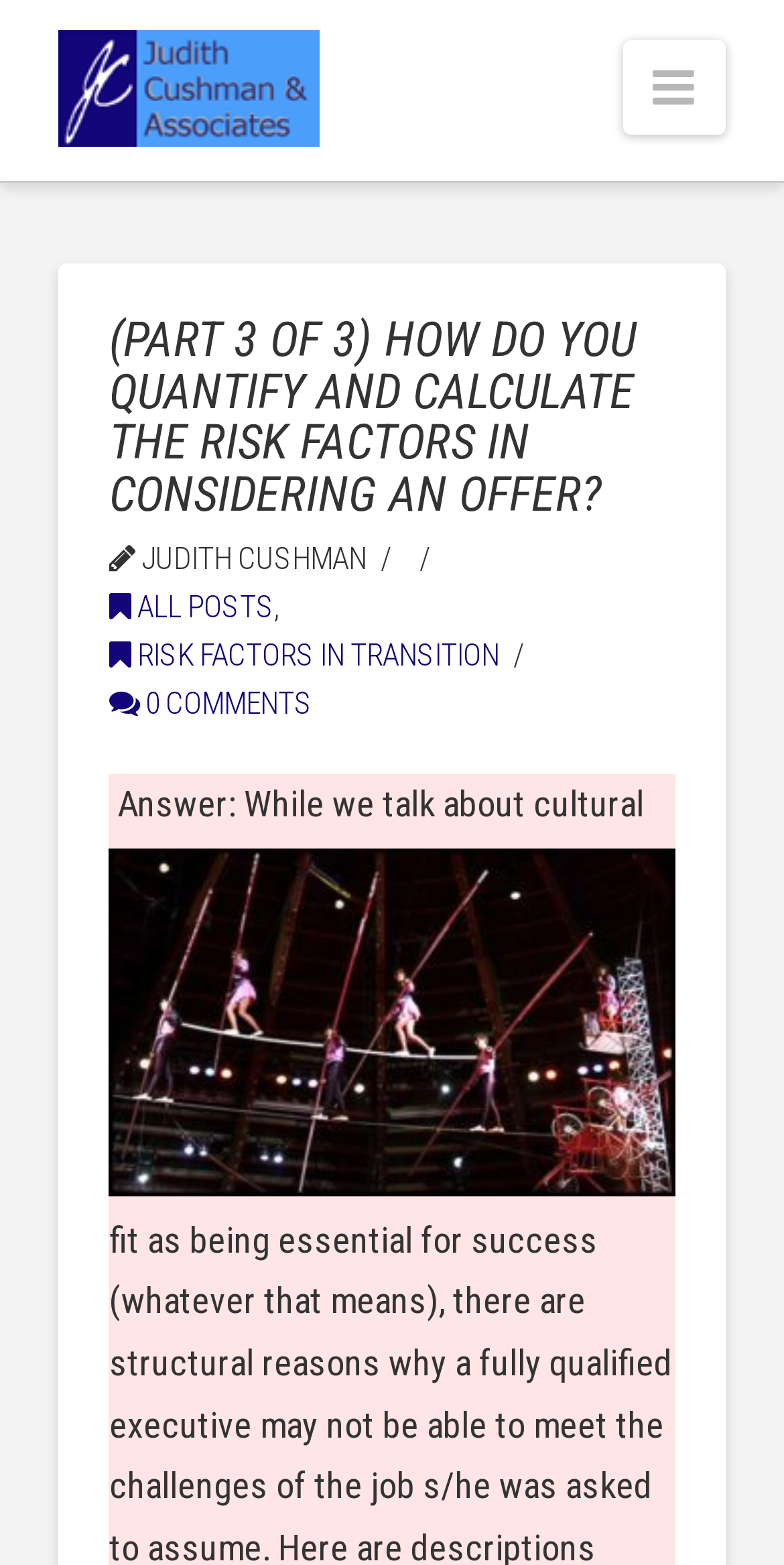What is the name of the author or organization?
Using the screenshot, give a one-word or short phrase answer.

Judith Cushman